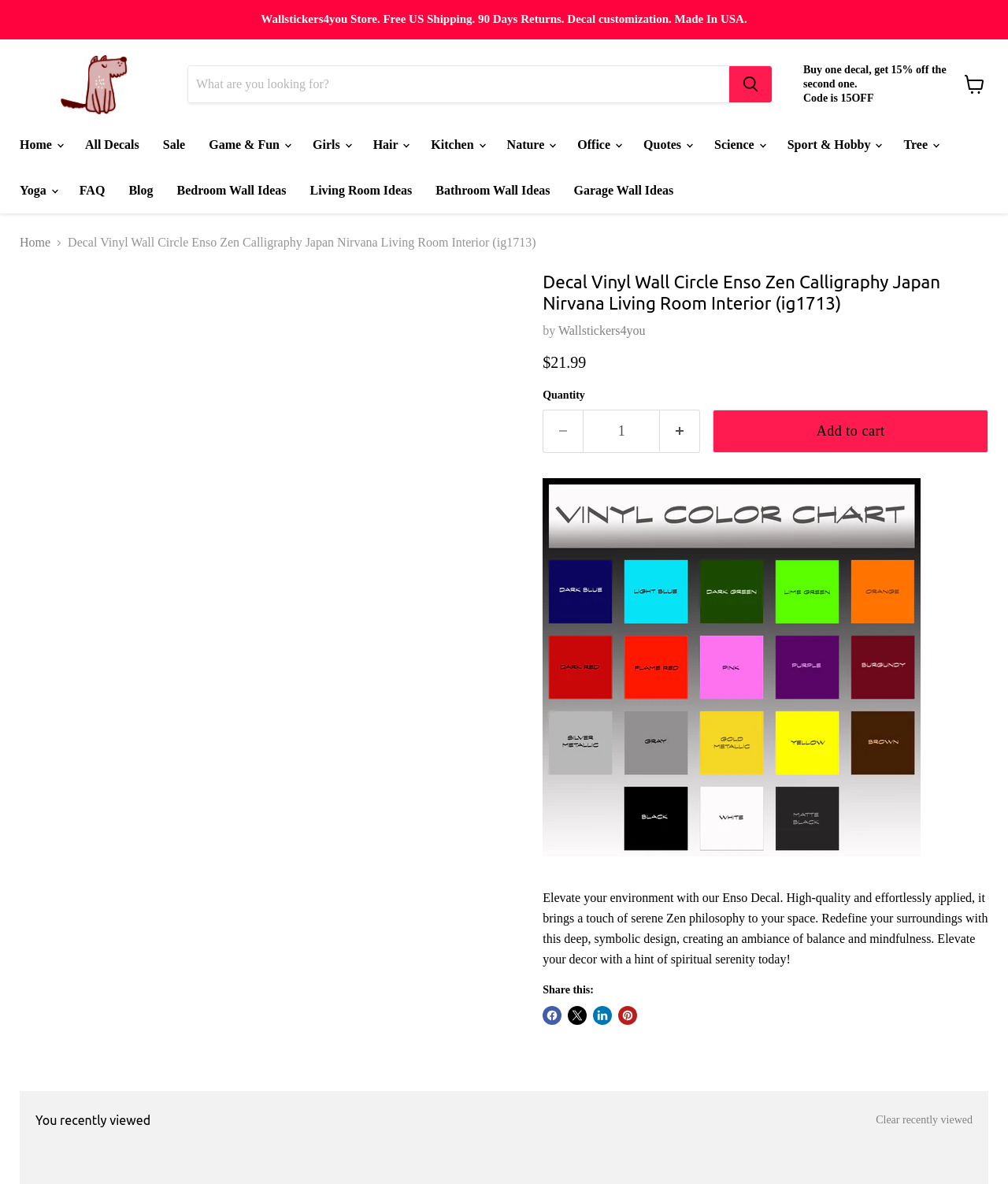Please locate the bounding box coordinates of the region I need to click to follow this instruction: "Decrease quantity by 1".

[0.538, 0.346, 0.578, 0.382]